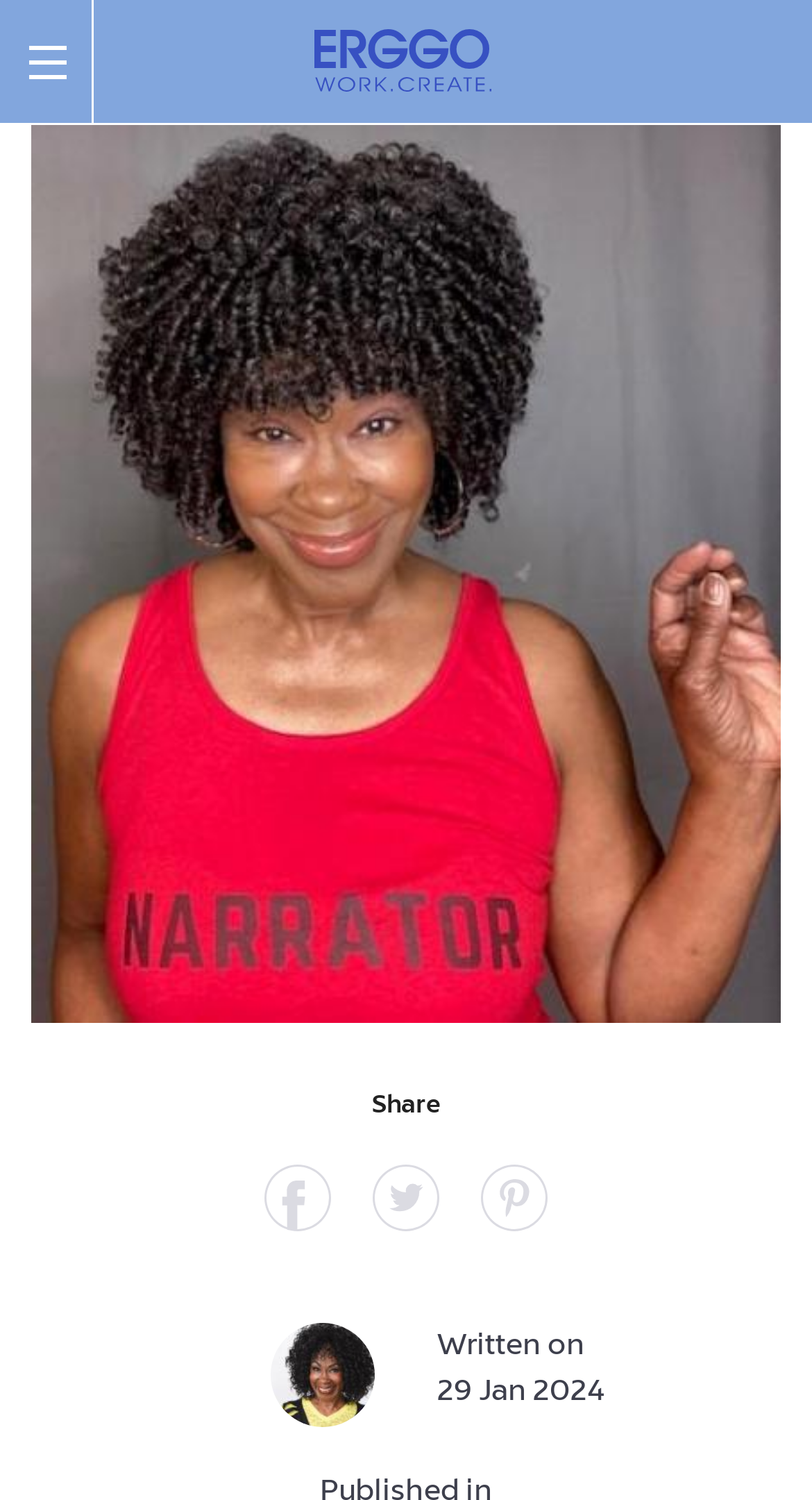Answer the question below in one word or phrase:
What is the position of the 'Share' text?

Bottom